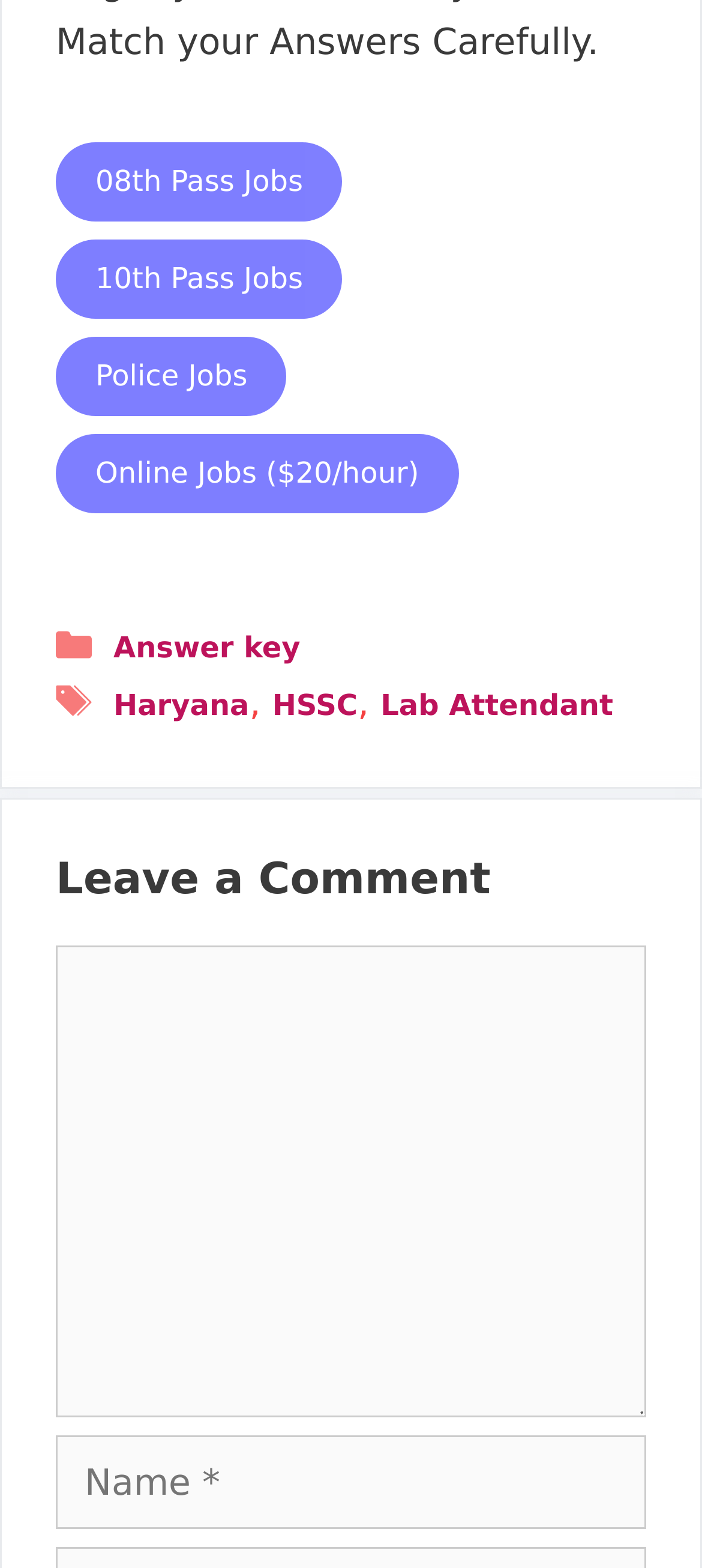Use the details in the image to answer the question thoroughly: 
What is the last tag listed?

I looked at the tags listed in the footer section and found that the last tag is 'Lab Attendant', which is a link.